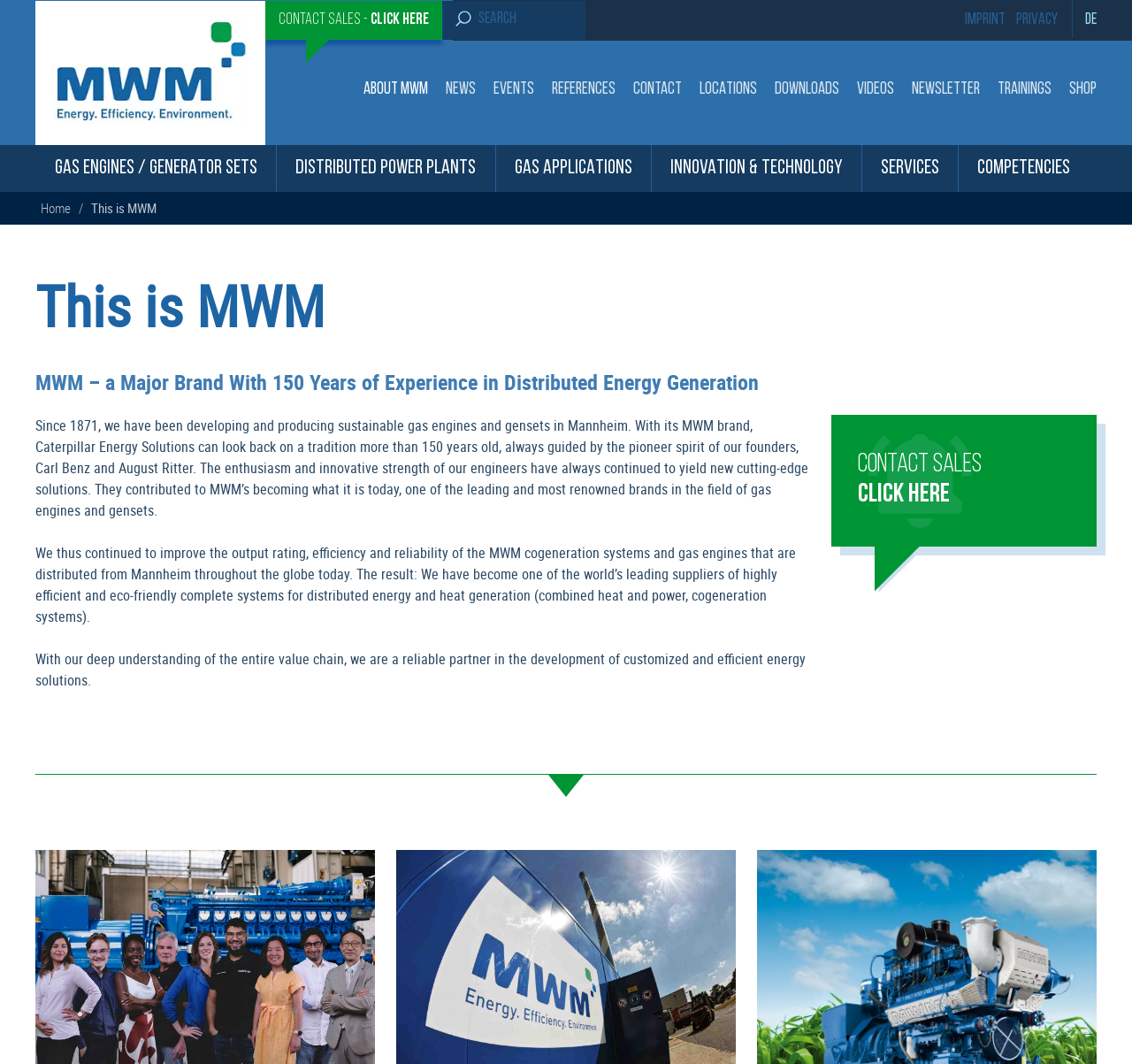Provide a single word or phrase to answer the given question: 
How many links are there in the top navigation menu?

13